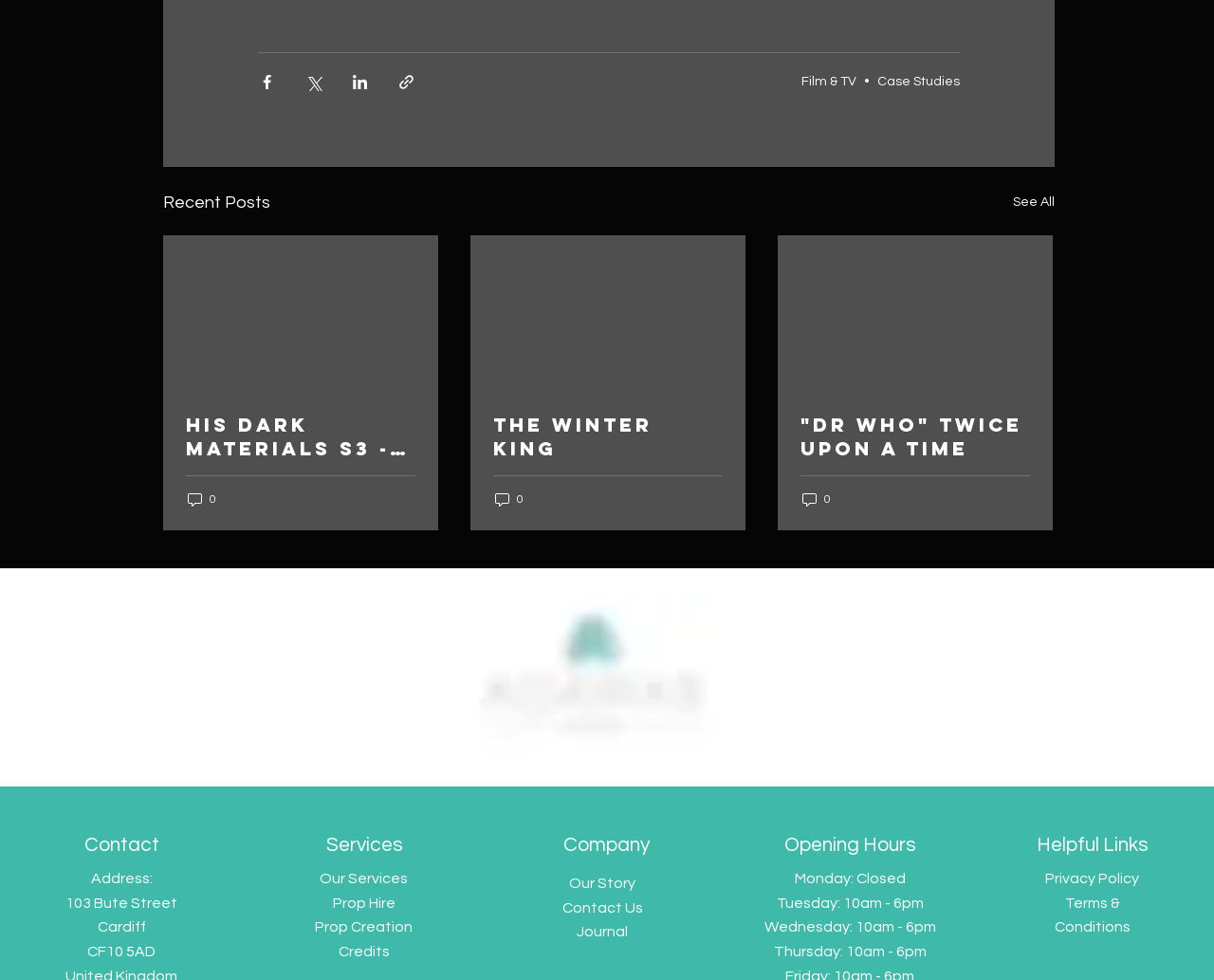Locate the bounding box coordinates of the element that should be clicked to fulfill the instruction: "View our services".

[0.268, 0.852, 0.332, 0.872]